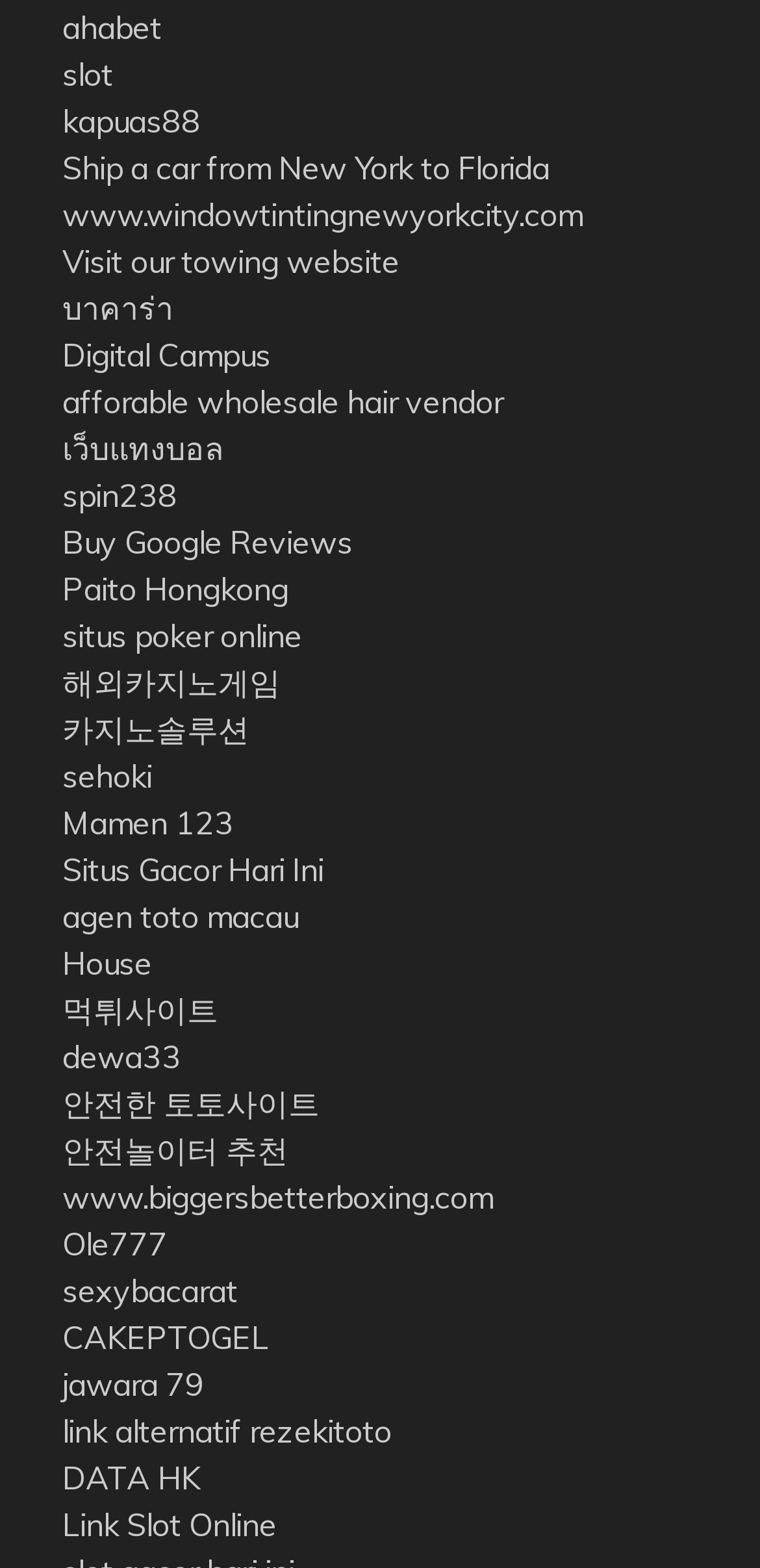Answer the question below with a single word or a brief phrase: 
Are there any links with non-English text?

Yes